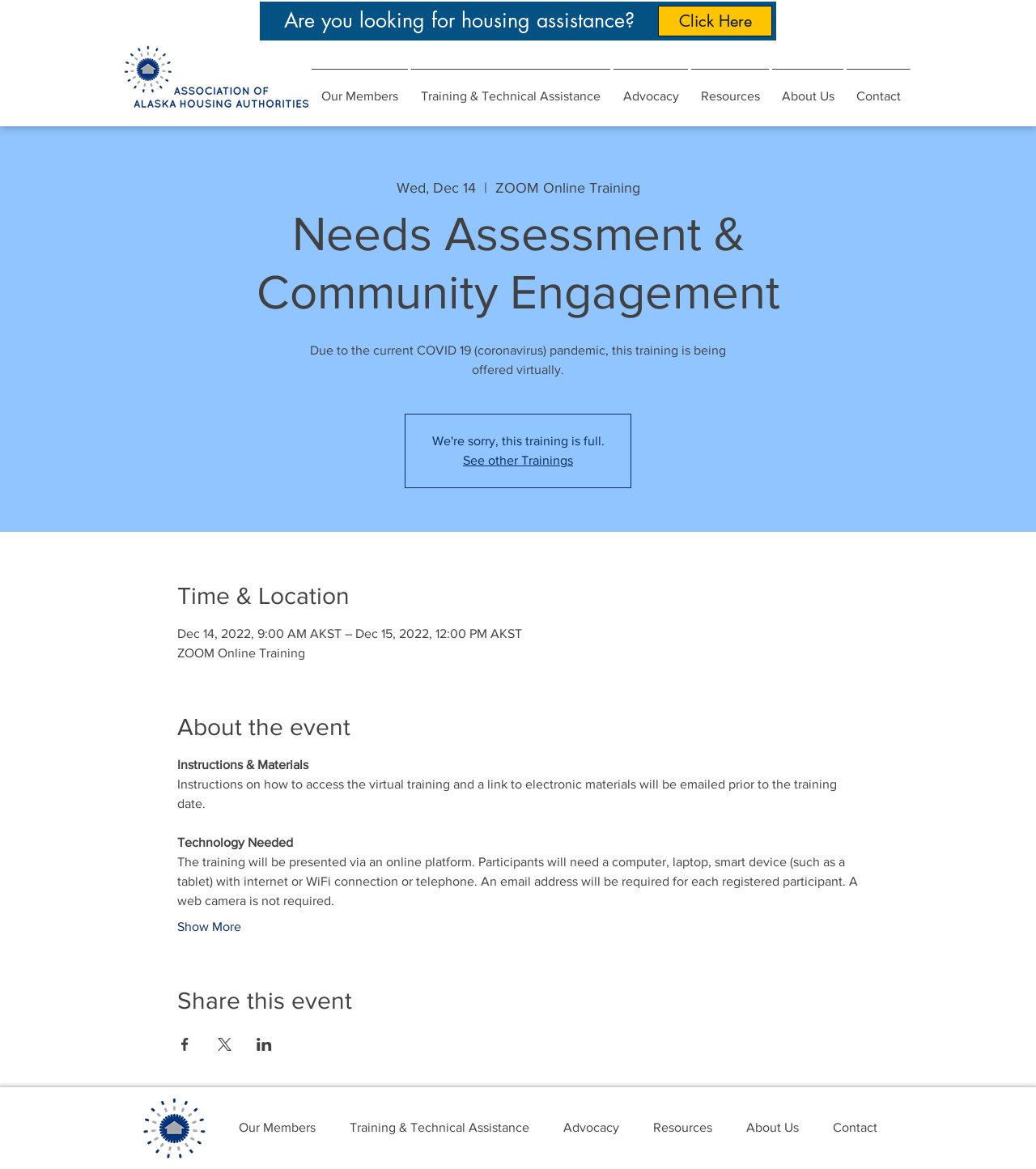Provide a one-word or brief phrase answer to the question:
What is the purpose of conducting a housing needs analysis?

To make informed decisions